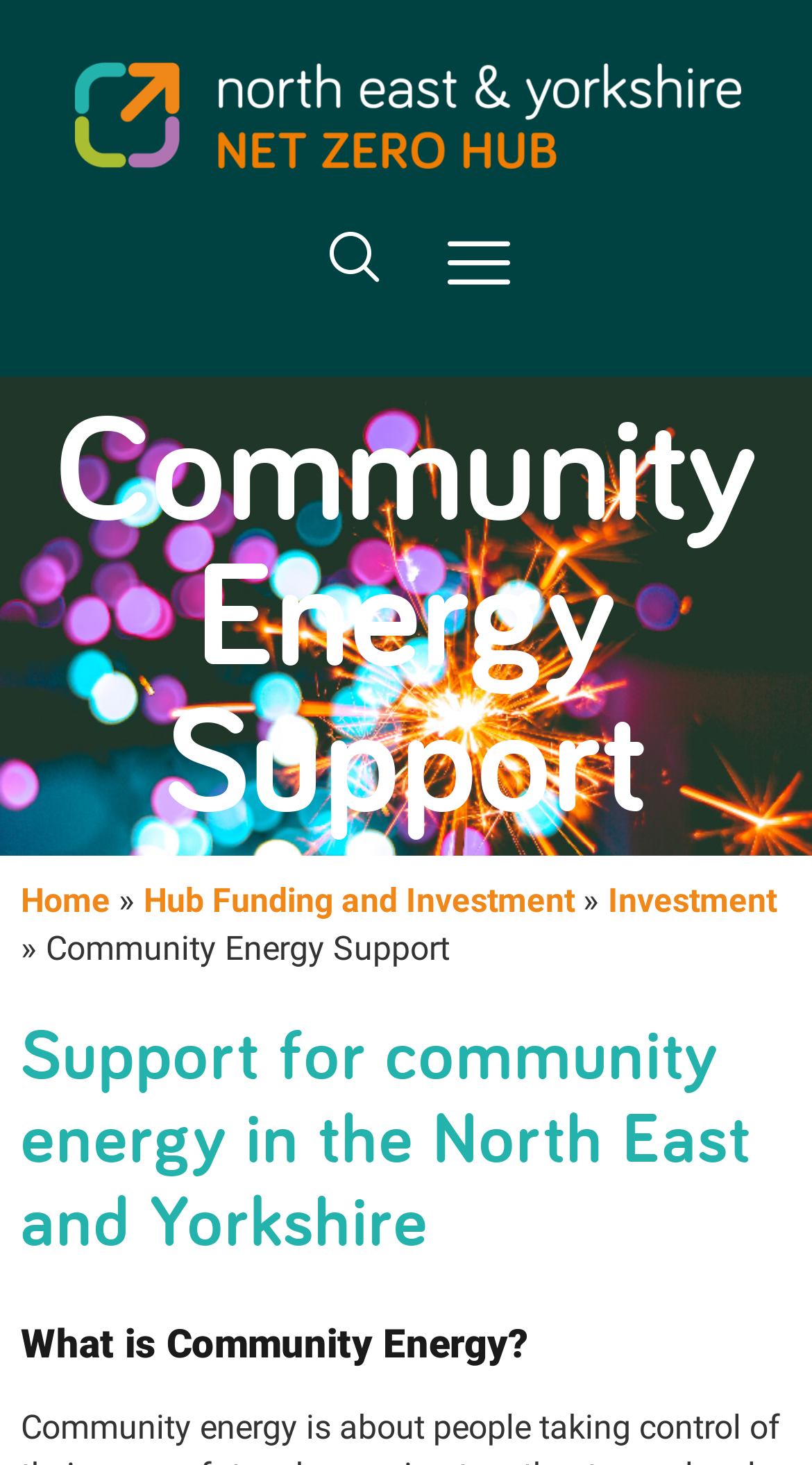Give a one-word or one-phrase response to the question: 
How many sections are there on the webpage?

3